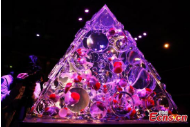Is the art installation interactive?
Please answer the question as detailed as possible based on the image.

The caption states that an individual can be seen engaging with the installation in the foreground, which suggests that the installation is designed to be interactive and allows viewers to participate or respond to it in some way.